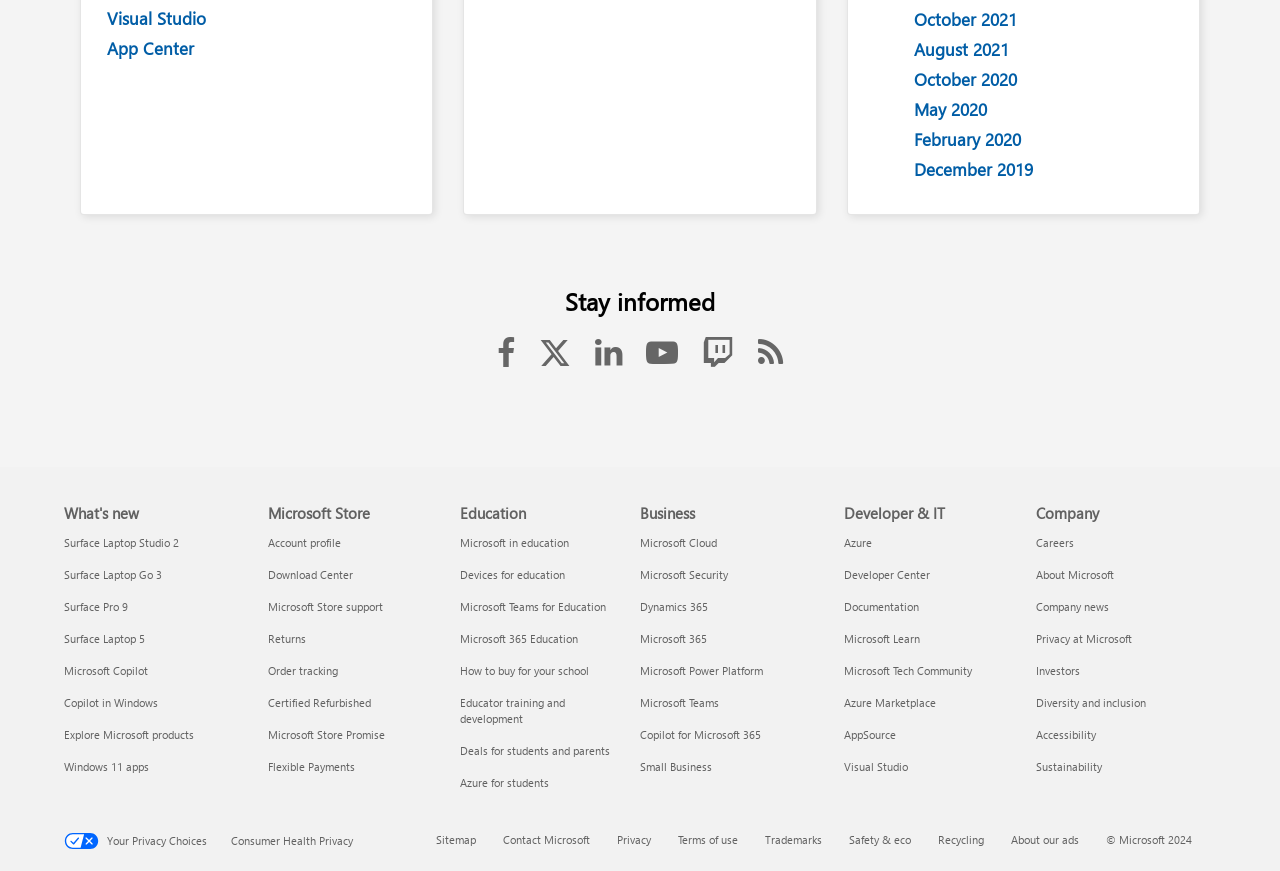Specify the bounding box coordinates of the area to click in order to follow the given instruction: "View Surface Laptop Studio 2 What's new."

[0.05, 0.614, 0.14, 0.631]